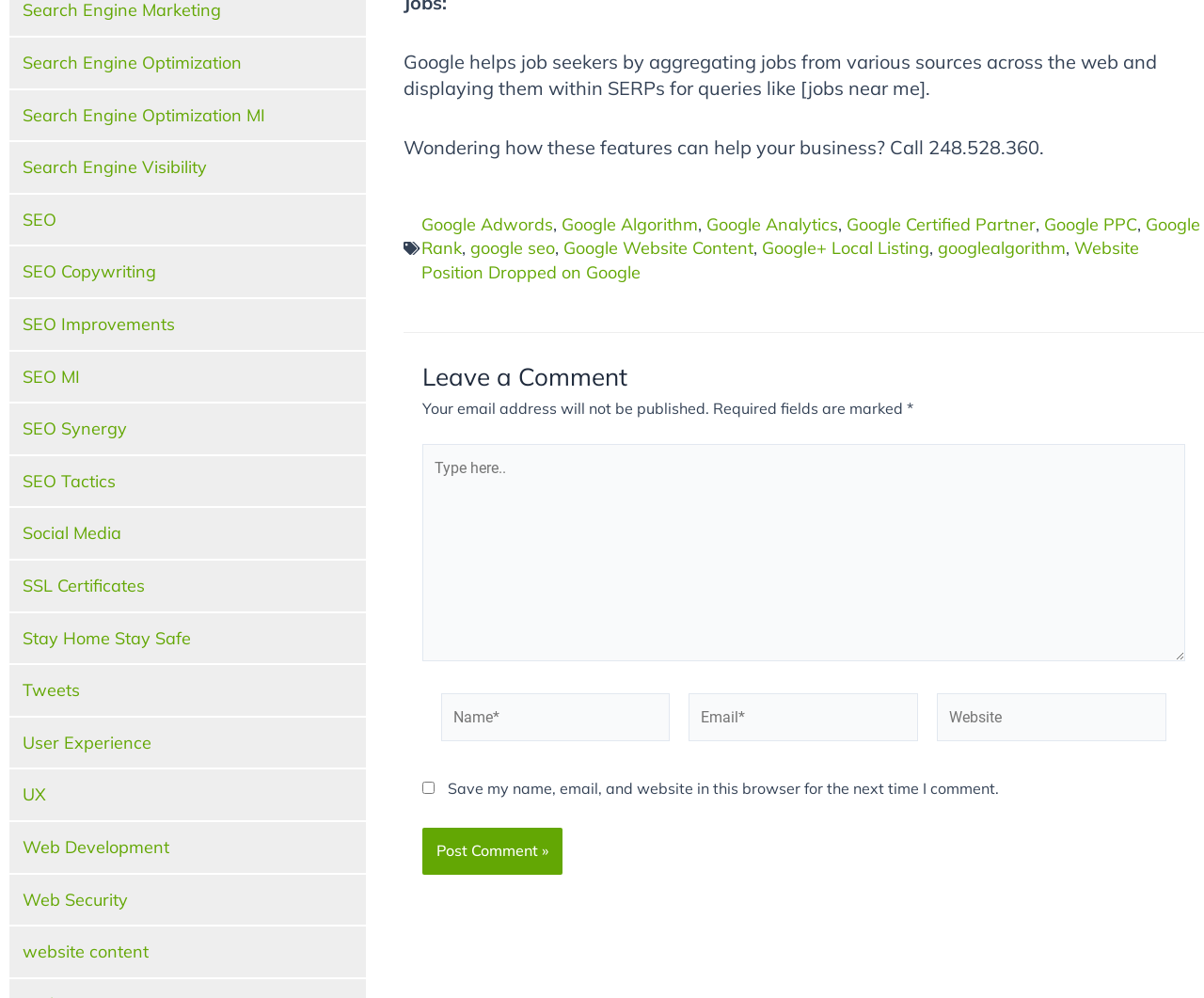Please locate the bounding box coordinates of the region I need to click to follow this instruction: "View shopping cart".

None